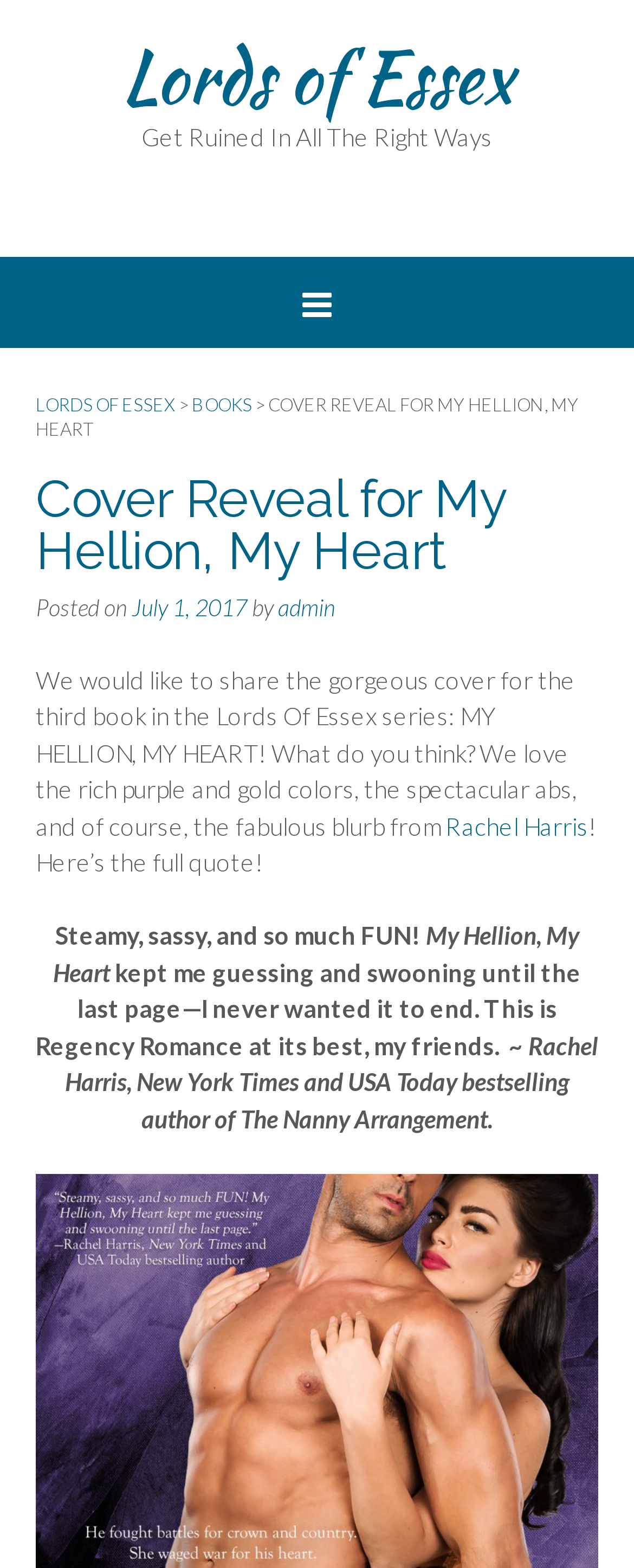Who wrote the blurb for the book?
Answer the question using a single word or phrase, according to the image.

Rachel Harris